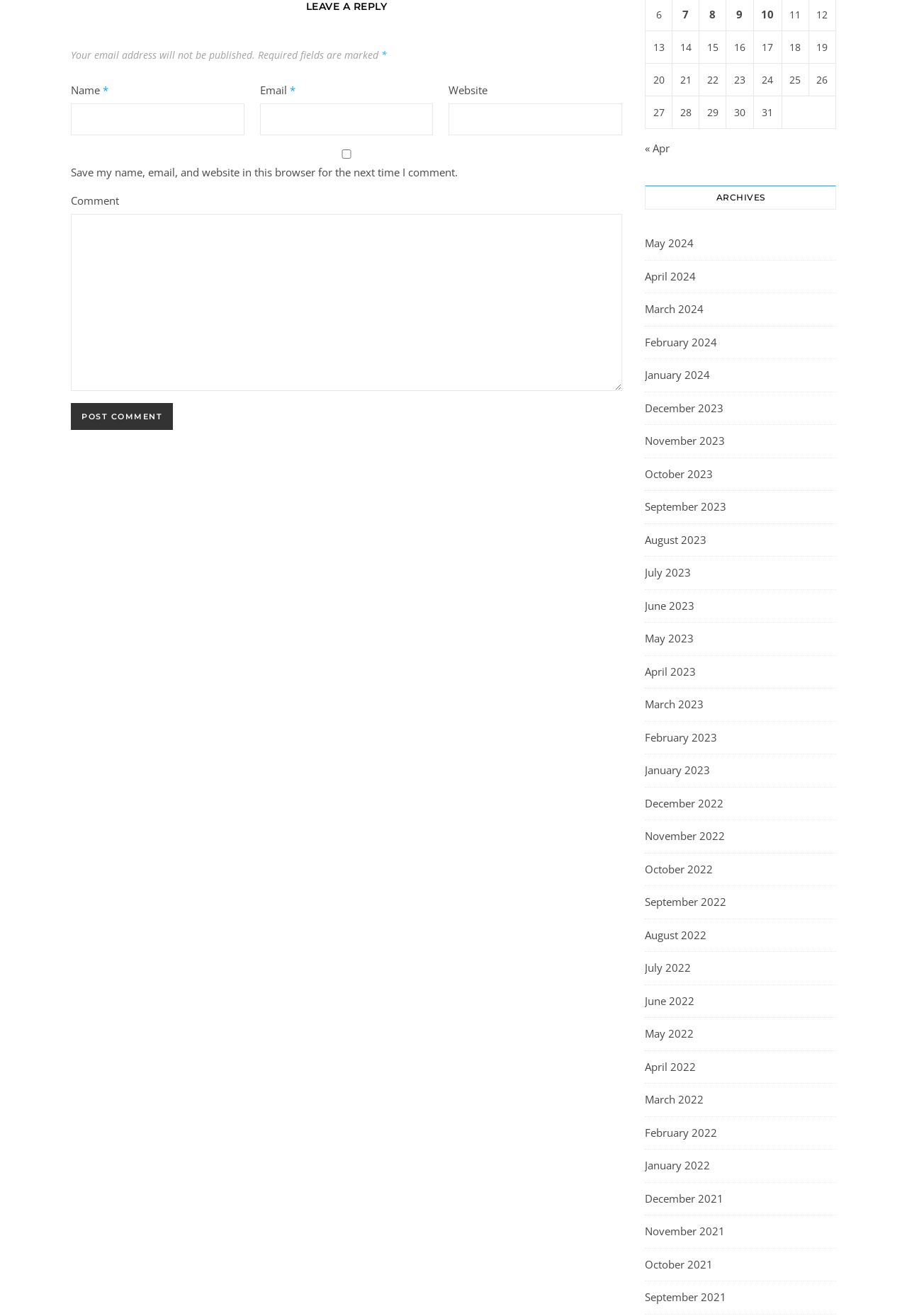Answer succinctly with a single word or phrase:
What is the purpose of the 'Leave a Reply' section?

To comment on a post